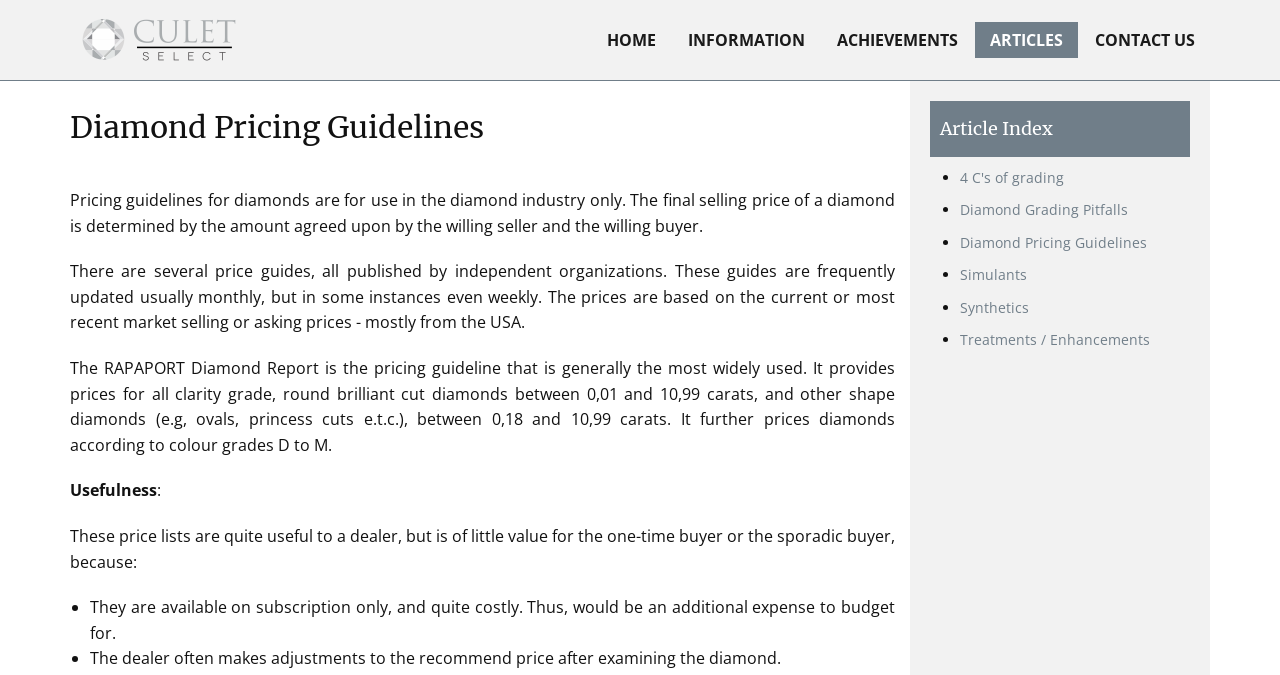From the webpage screenshot, predict the bounding box of the UI element that matches this description: "Support".

None